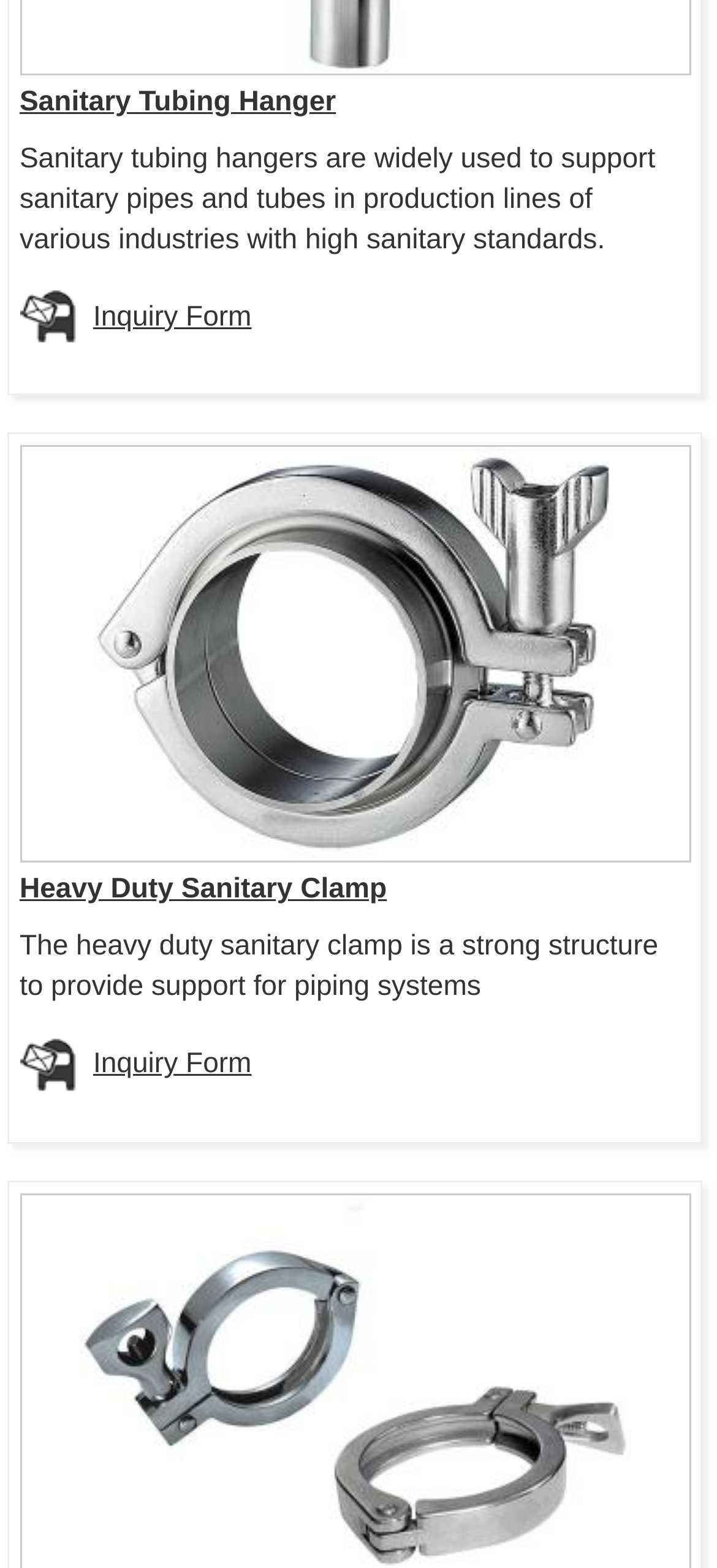How many types of sanitary clamps are mentioned on the webpage?
Use the screenshot to answer the question with a single word or phrase.

Two